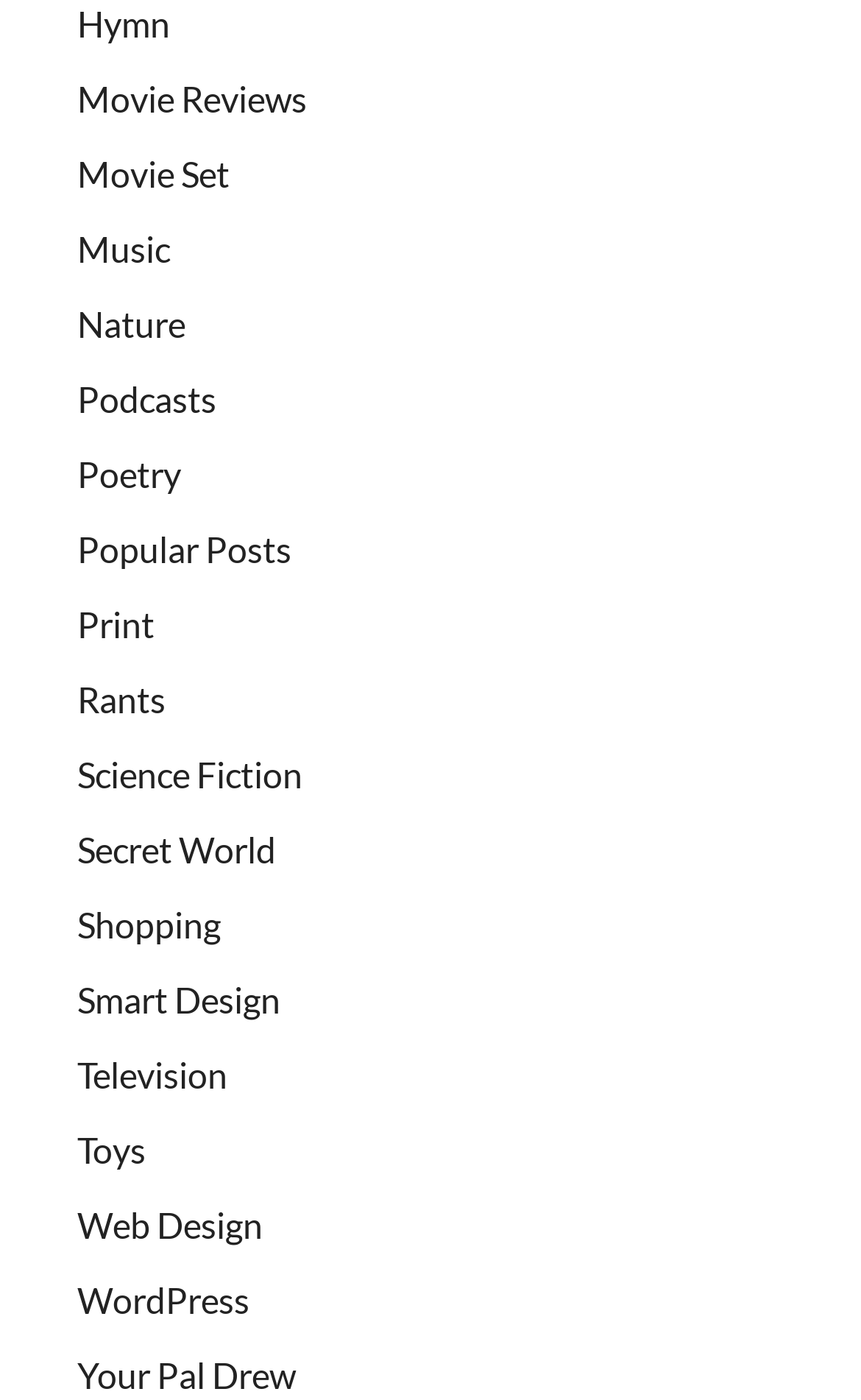What is the first link on the webpage?
Relying on the image, give a concise answer in one word or a brief phrase.

Hymn